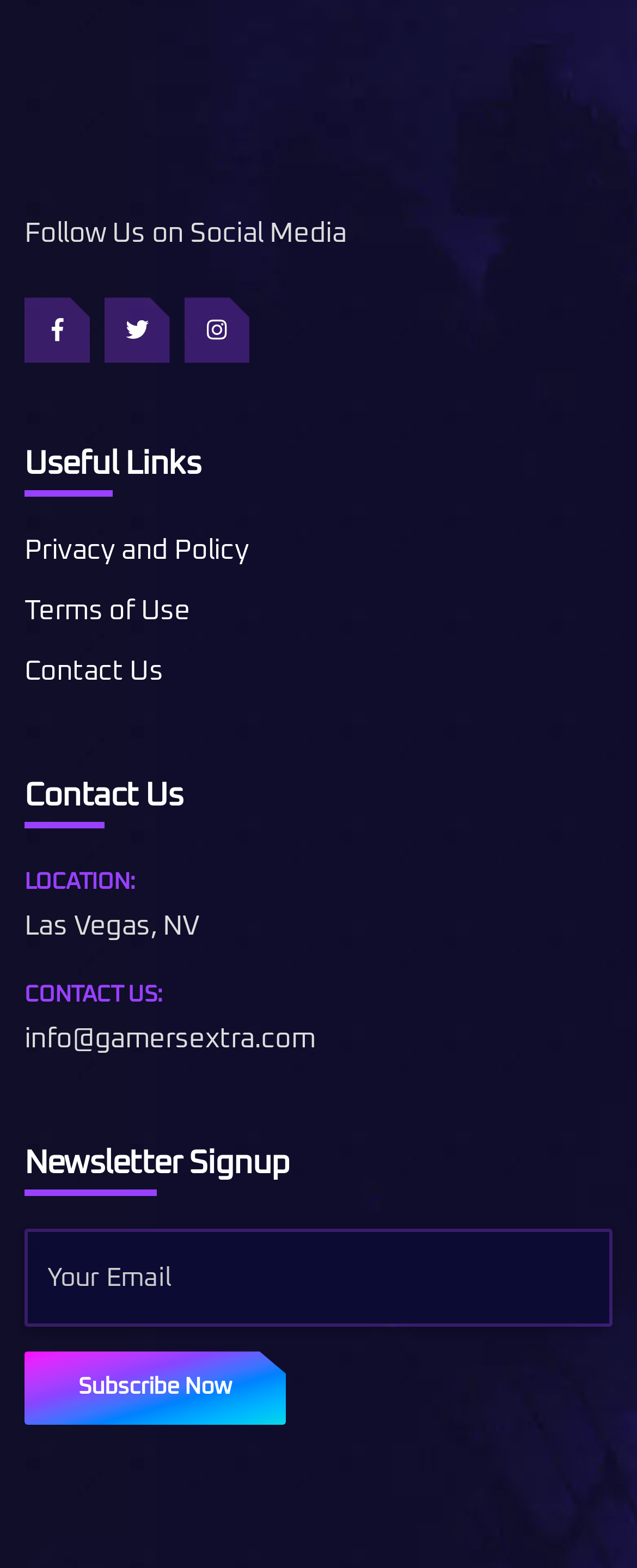How many links are under the 'Useful Links' heading? Observe the screenshot and provide a one-word or short phrase answer.

3